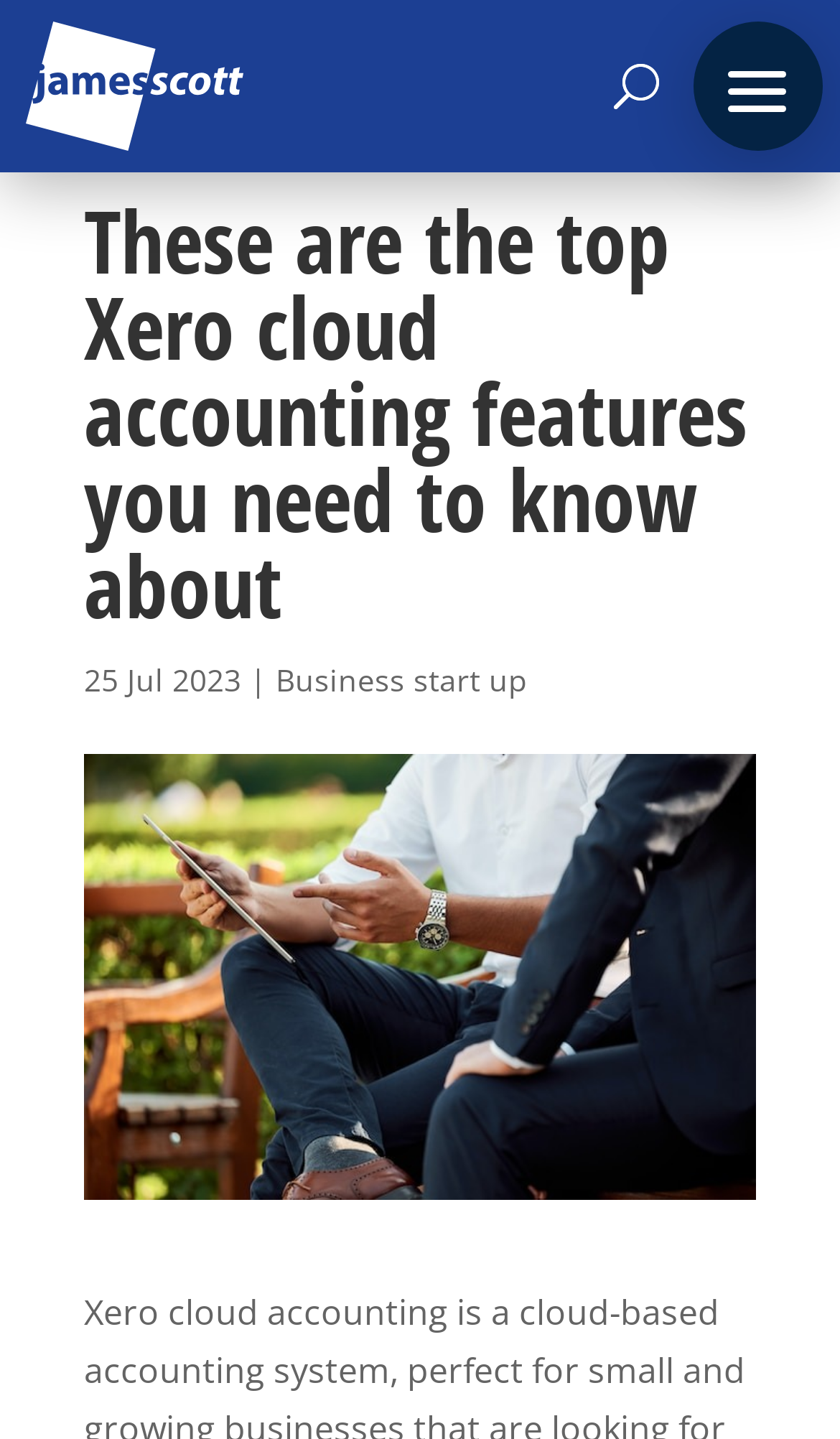Offer a detailed explanation of the webpage layout and contents.

The webpage is about Xero cloud accounting, specifically highlighting the top features that users need to know about. At the top right corner, there is a menu button. Below it, on the top left, is a link to "James Scott (Accounting) LLP" accompanied by an image of the same name. 

To the right of the image, there is a search bar with a label "Search for:". 

On the top middle section, there are three links: a phone number "0161 653 2274", an email address "info@jamesscott.com", and an icon. 

The main content of the webpage starts with a heading that summarizes the topic, followed by a date "25 Jul 2023" and a category "Business start up" separated by a vertical bar.